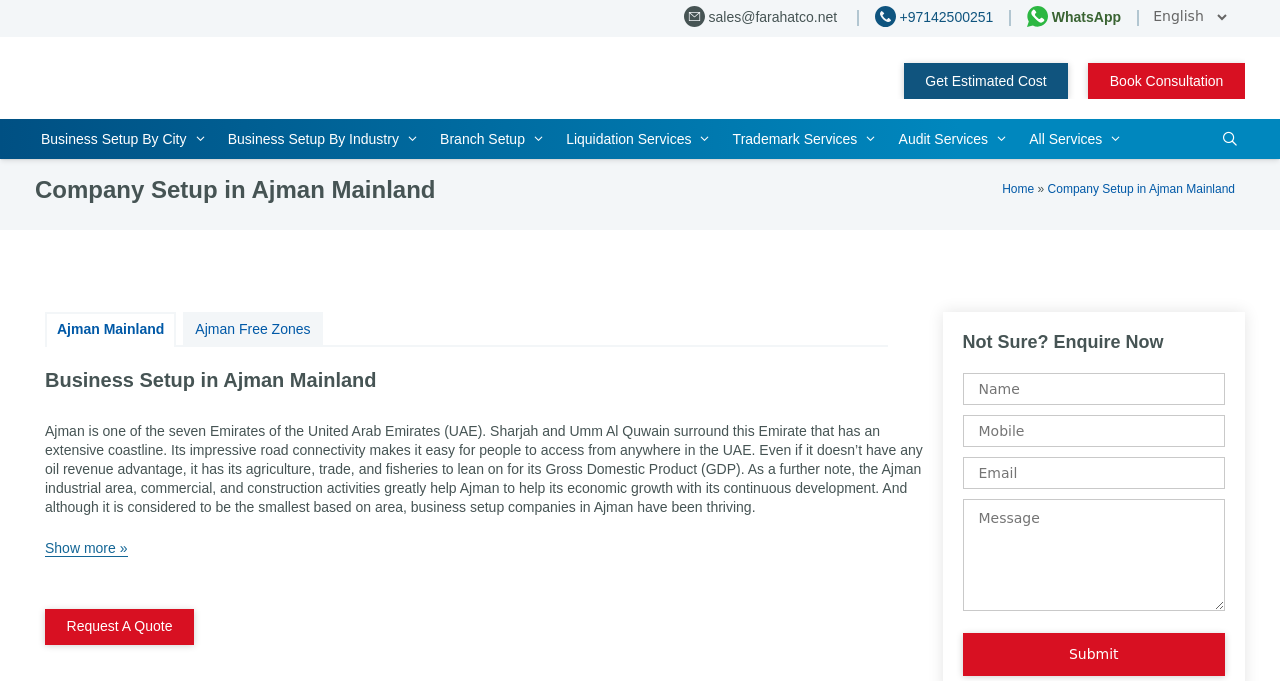Show the bounding box coordinates of the region that should be clicked to follow the instruction: "Contact the company through WhatsApp."

[0.802, 0.015, 0.89, 0.038]